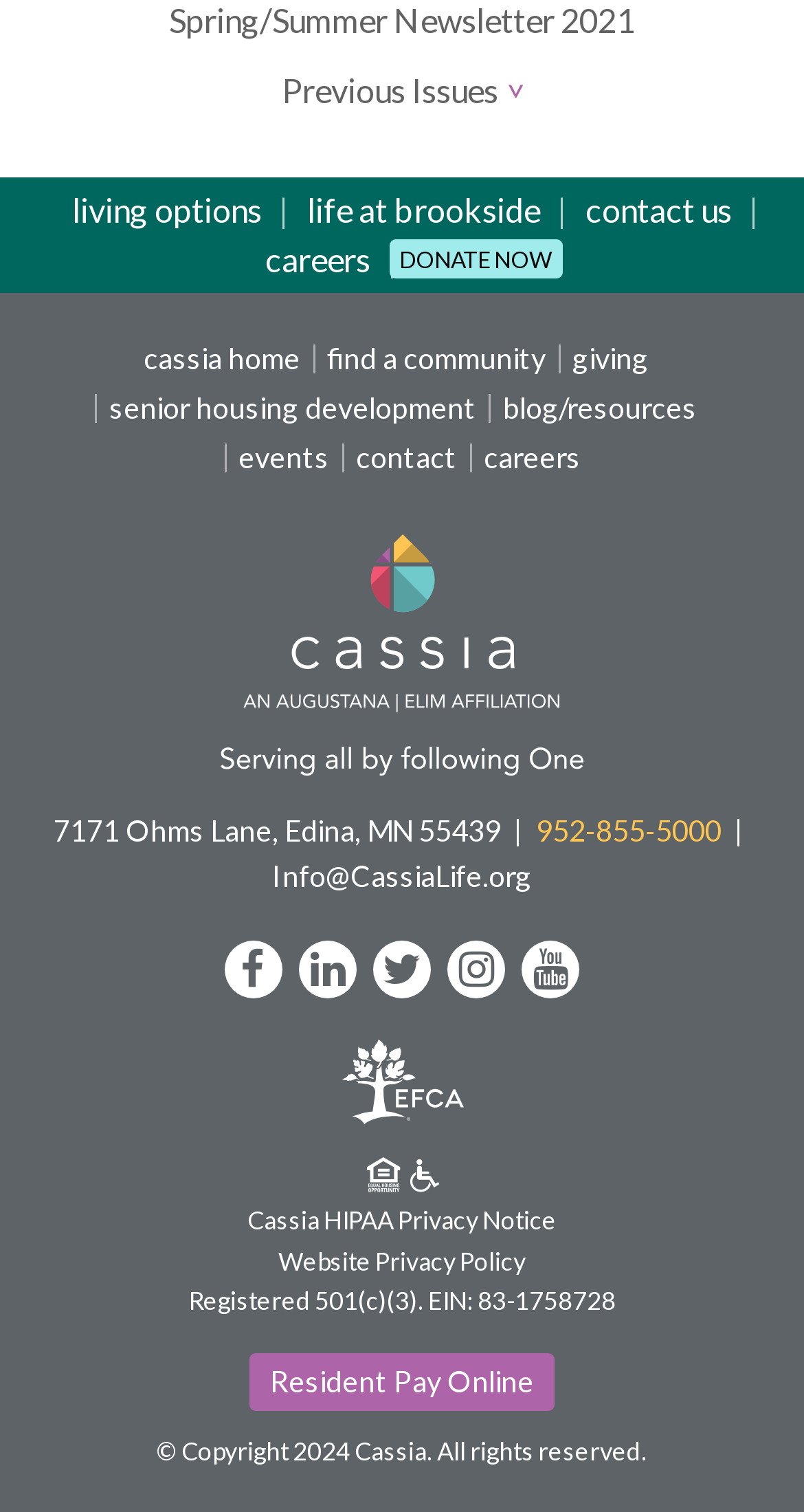Use a single word or phrase to respond to the question:
What is the email address of the organization?

Info@CassiaLife.org